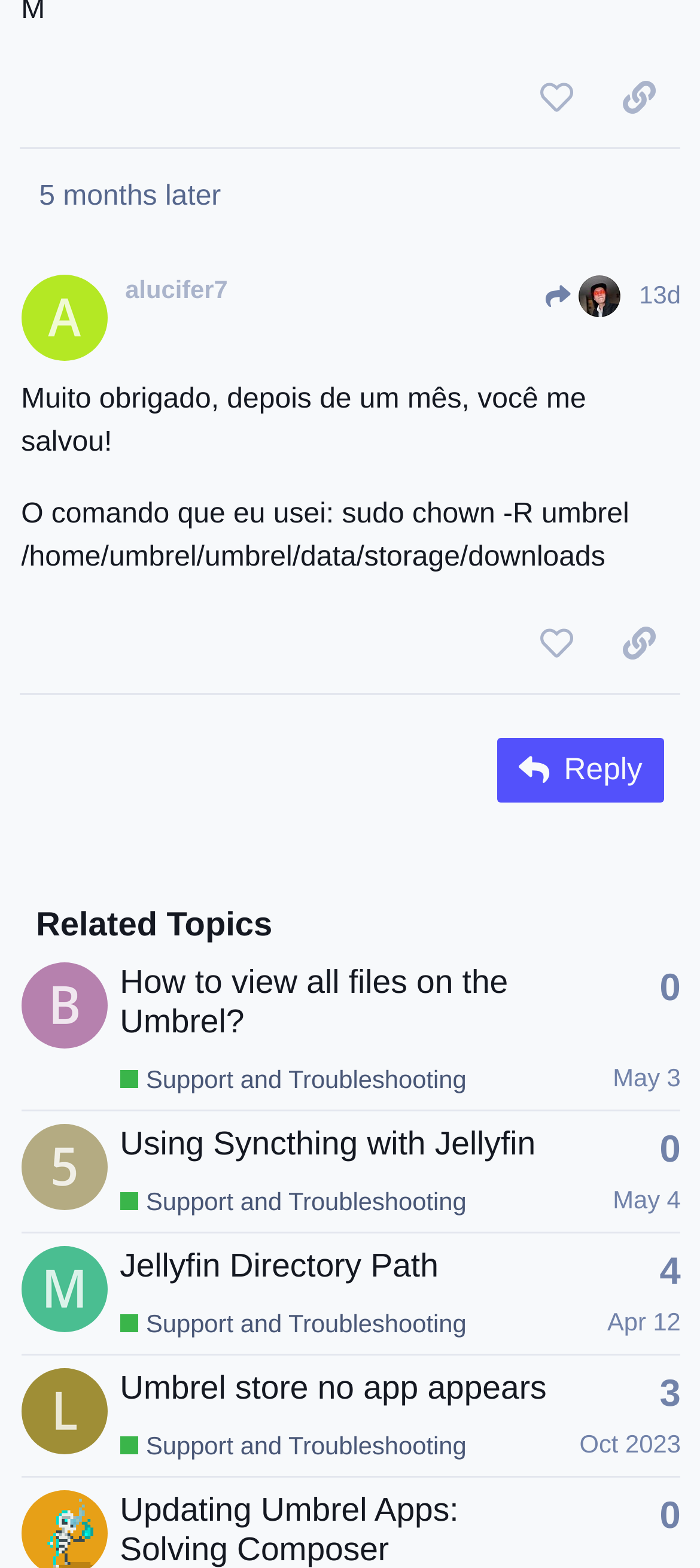What is the username of the latest poster of the topic 'Using Syncthing with Jellyfin'?
Please respond to the question thoroughly and include all relevant details.

I found the topic 'Using Syncthing with Jellyfin' by looking at the gridcell containing the text 'Using Syncthing with Jellyfin' and the link '5imon's profile, latest poster' which suggests that the username of the latest poster is 5imon.